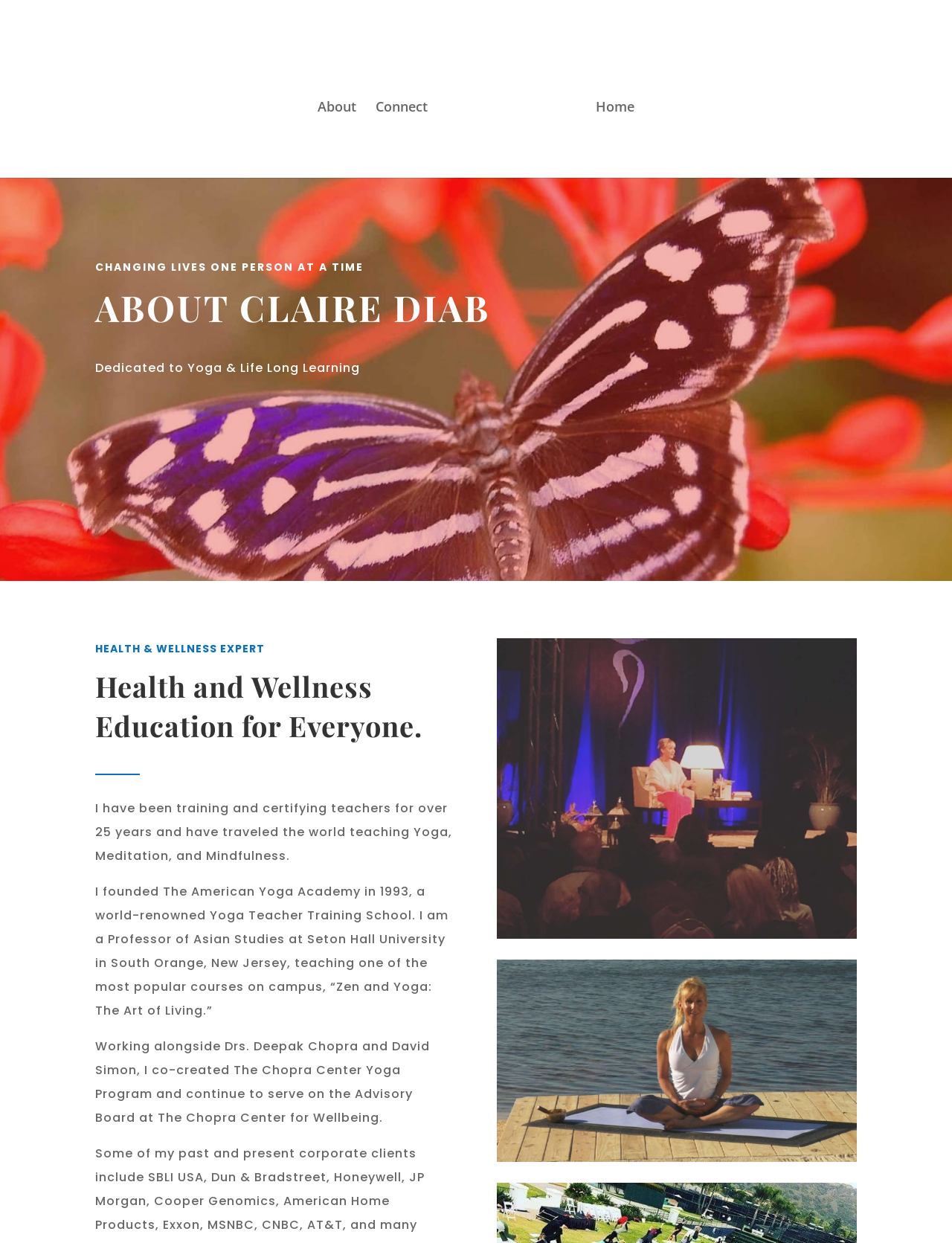Answer briefly with one word or phrase:
What is the topic of the popular course taught by Claire Diab at Seton Hall University?

Zen and Yoga: The Art of Living